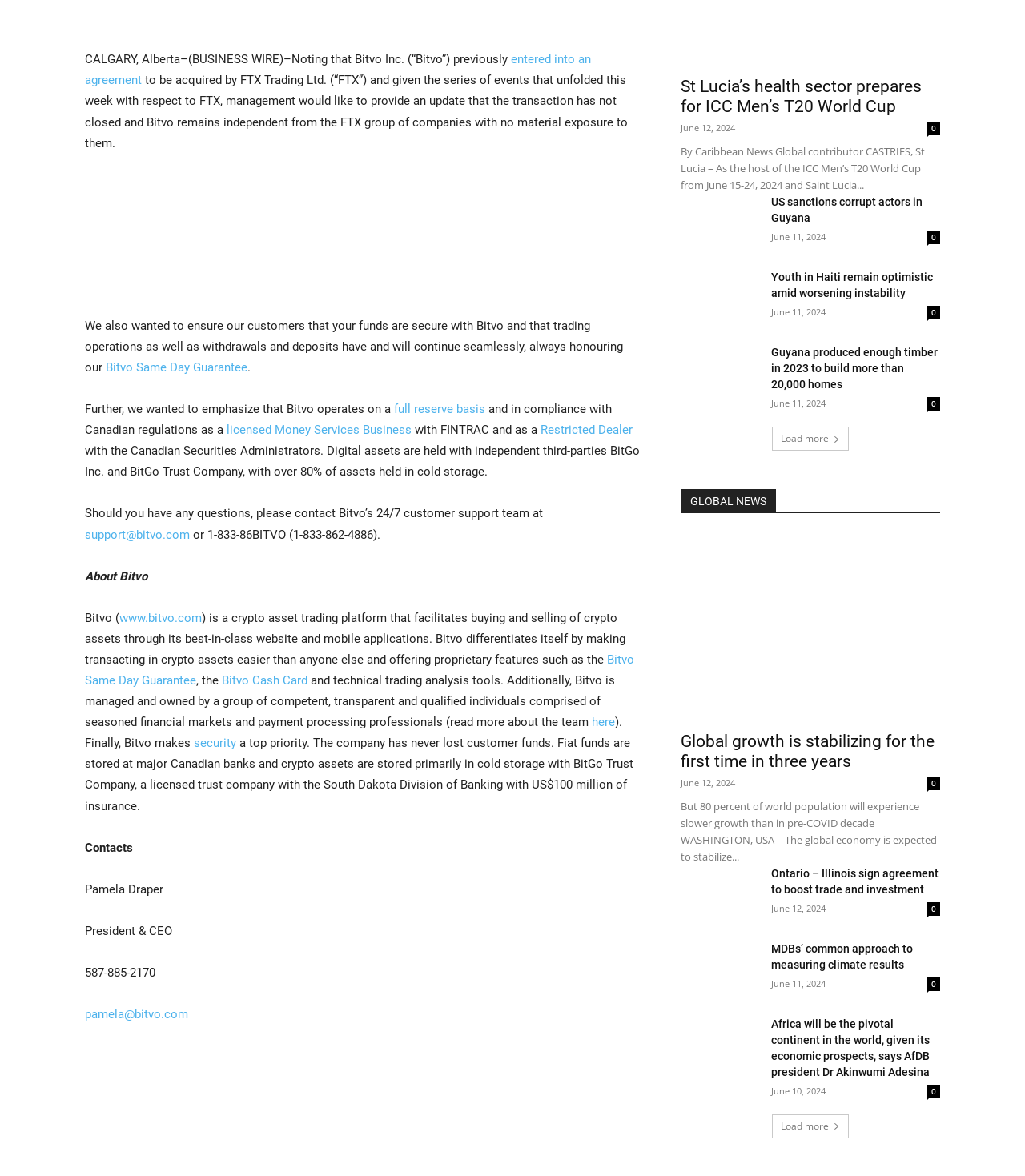Determine the bounding box coordinates for the clickable element to execute this instruction: "visit the 'www.bitvo.com' website". Provide the coordinates as four float numbers between 0 and 1, i.e., [left, top, right, bottom].

[0.116, 0.519, 0.197, 0.531]